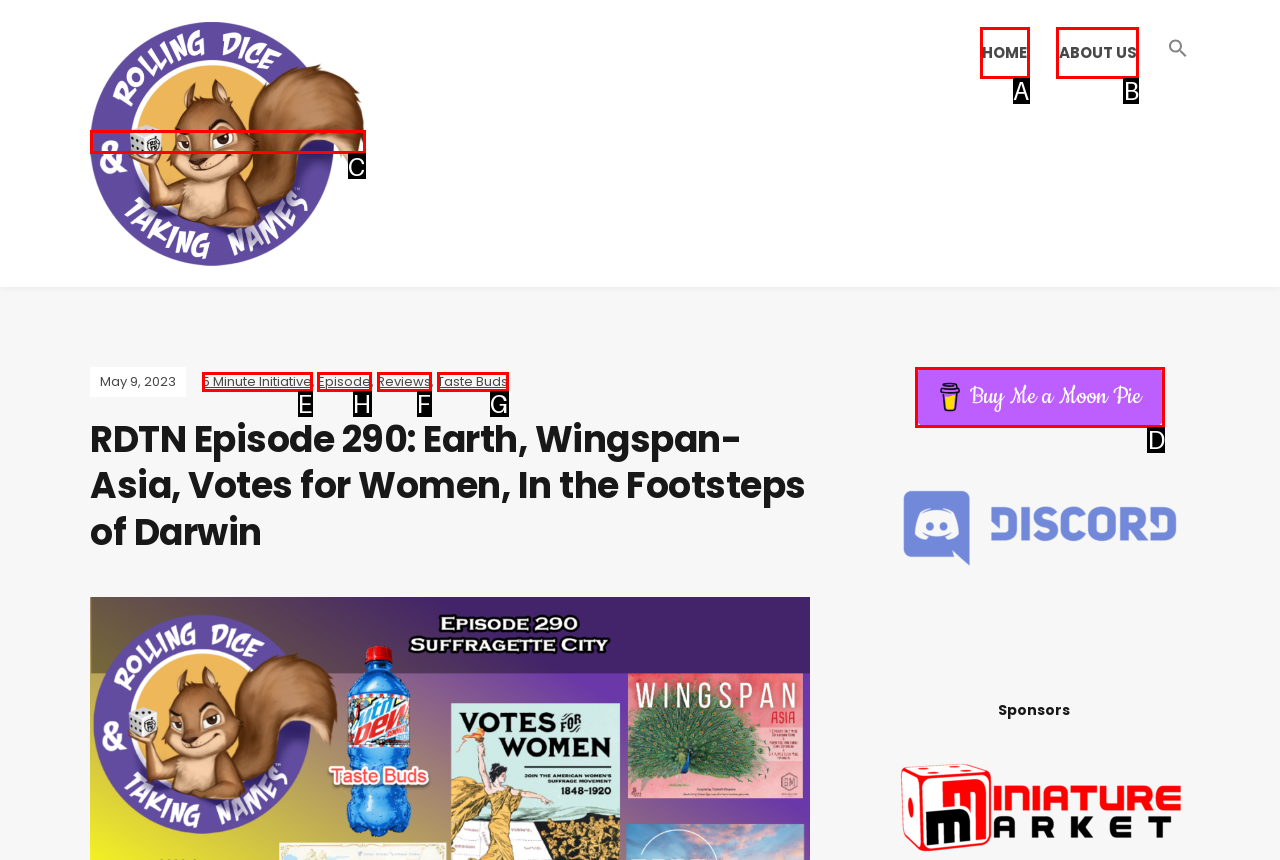Determine which HTML element to click for this task: listen to episode Provide the letter of the selected choice.

H